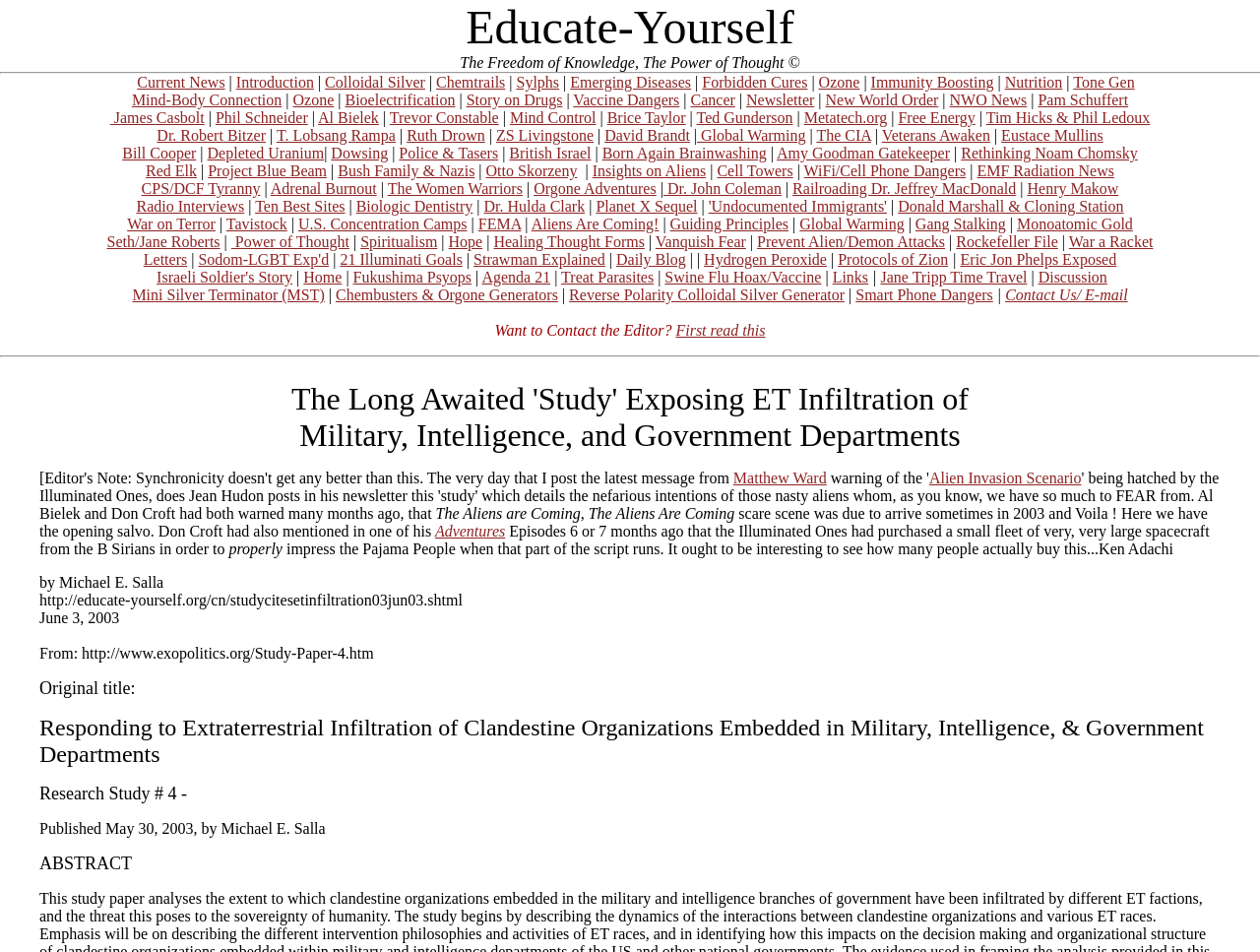Answer the question in a single word or phrase:
How many links are there in the first table row?

30